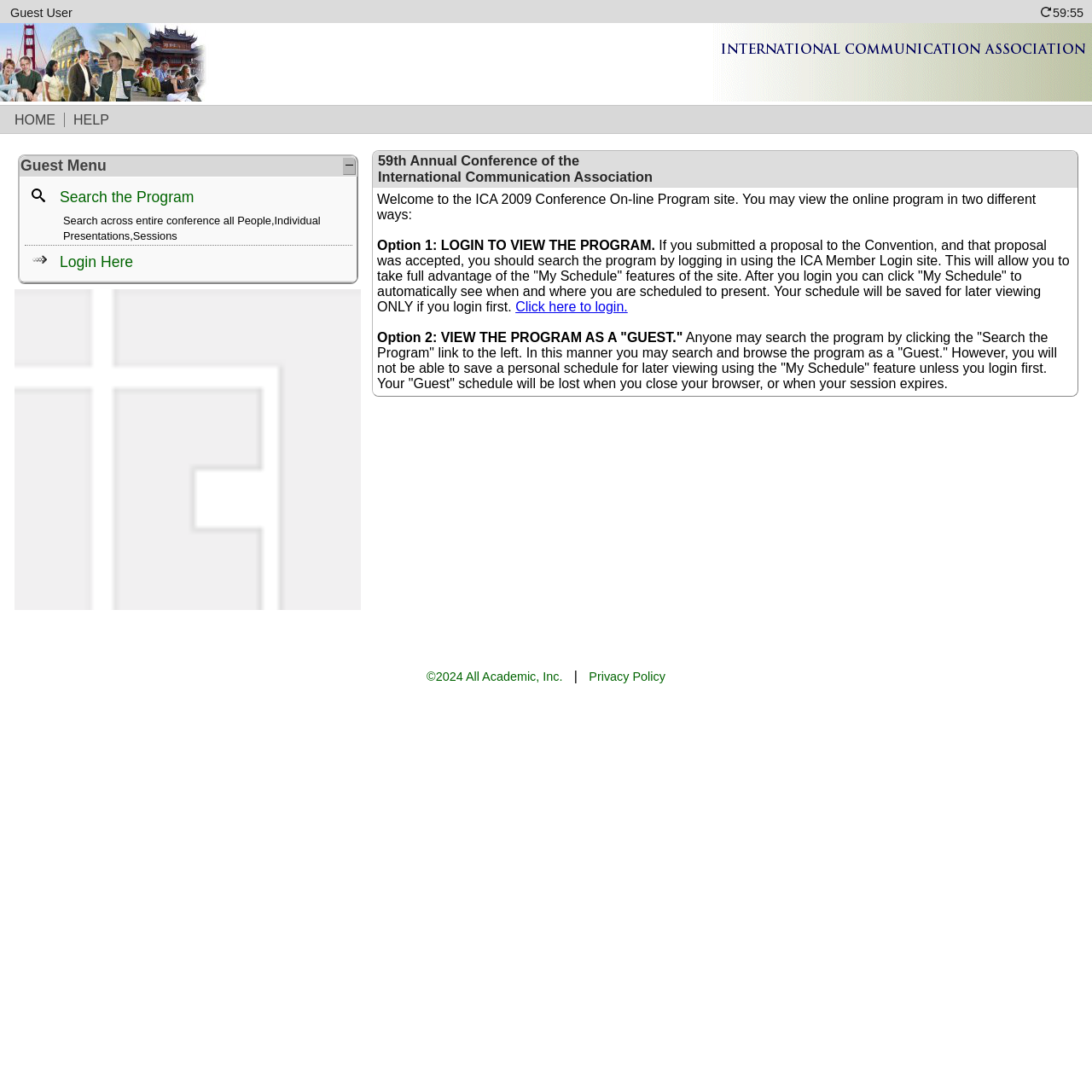Indicate the bounding box coordinates of the element that needs to be clicked to satisfy the following instruction: "Click the HOME link". The coordinates should be four float numbers between 0 and 1, i.e., [left, top, right, bottom].

[0.005, 0.103, 0.059, 0.116]